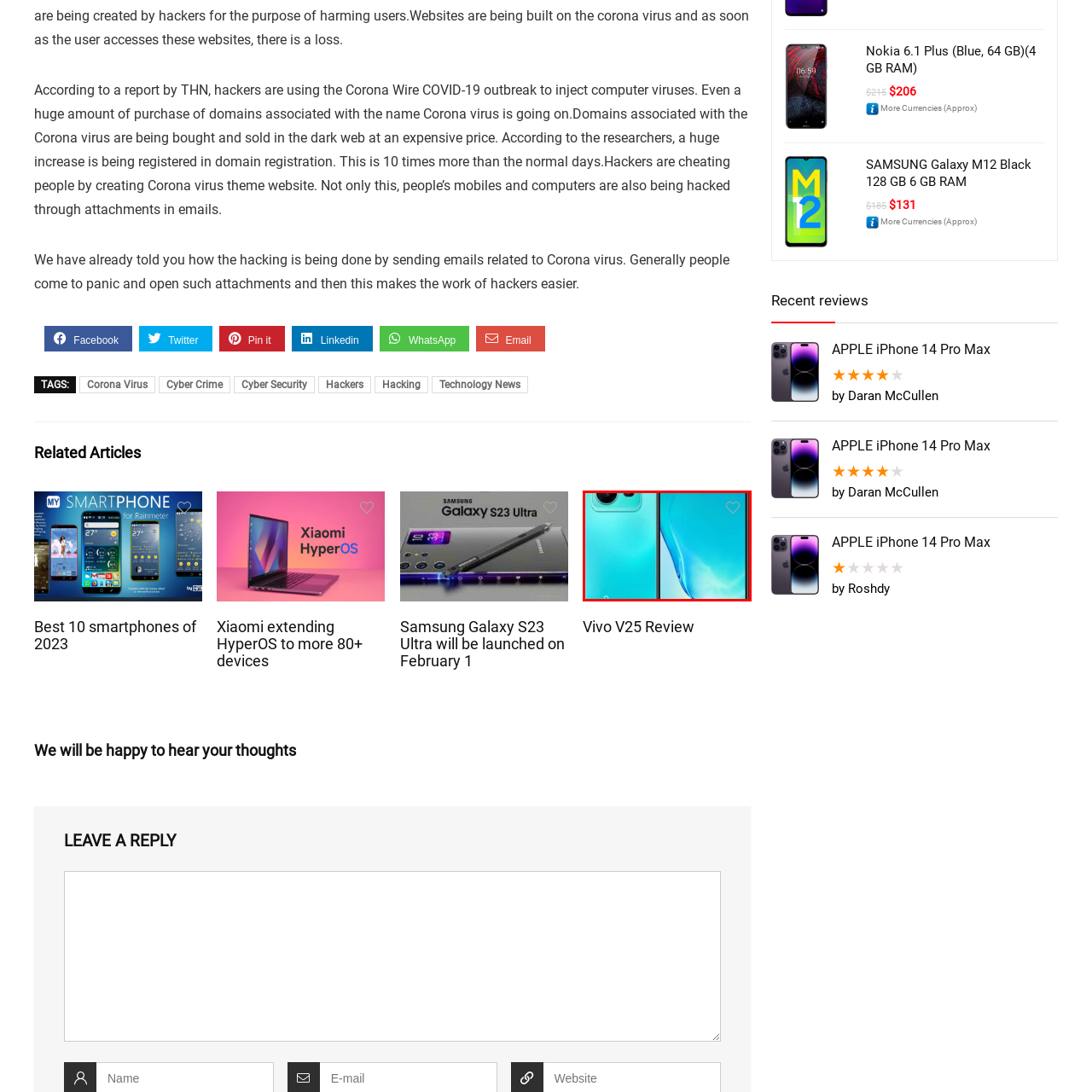Check the picture within the red bounding box and provide a brief answer using one word or phrase: What is the purpose of this image?

Part of a review